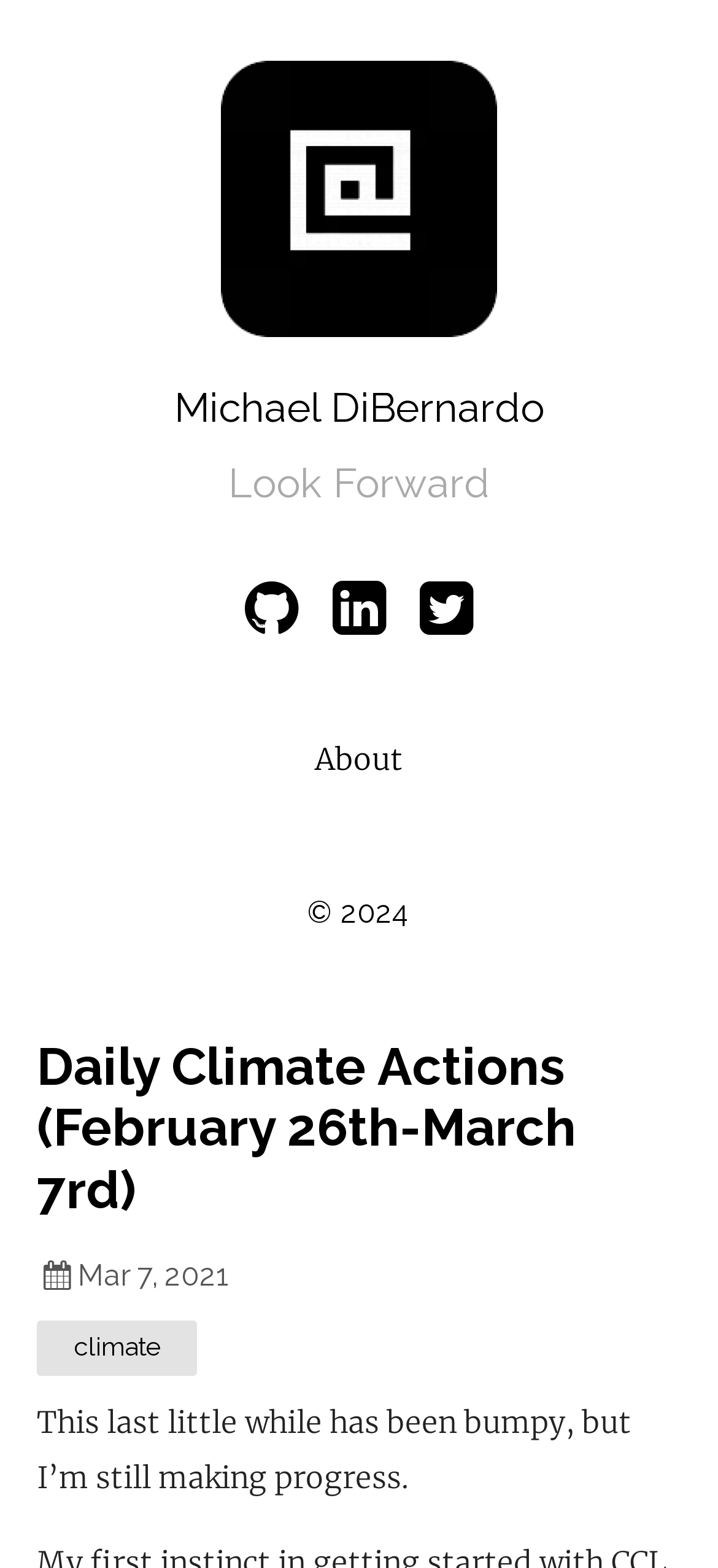How many social media links are there?
Provide a fully detailed and comprehensive answer to the question.

There are three social media links, represented by the icons '', '', and '', which are located at the top of the page.